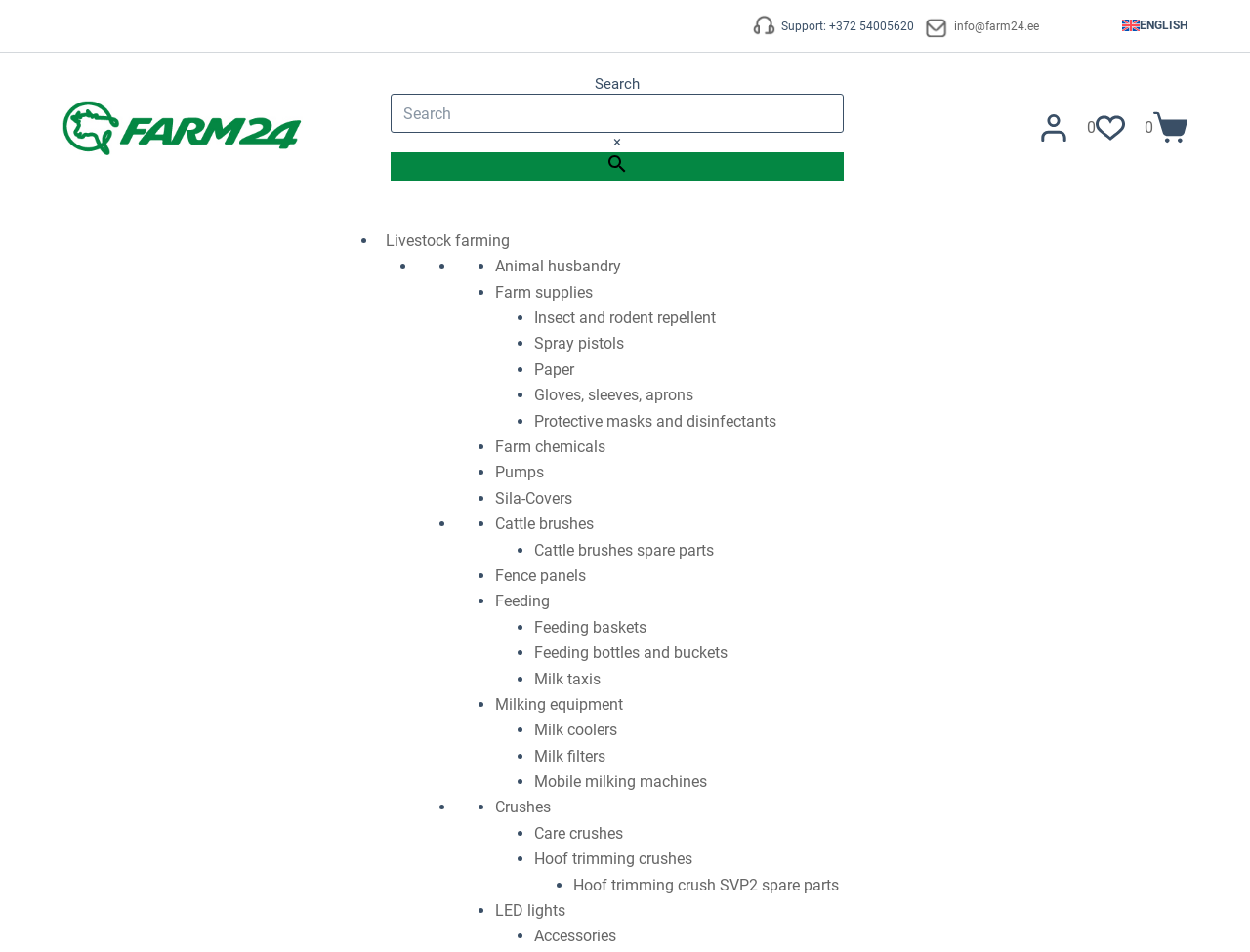Explain the contents of the webpage comprehensively.

The webpage is titled "Delivery – Farm24" and appears to be an e-commerce website focused on farm supplies and equipment. At the top left corner, there is a link to "Skip to content" and a phone number for support, "+372 54005620", along with an email address, "info@farm24.ee". To the right of these elements, there is a language selection option, "en ENGLISH", accompanied by a small flag icon.

Below the top section, there is a prominent logo, "Farm24", with an image beside it. A search bar is located to the right of the logo, with a search icon and a "×" button to clear the search field.

The main navigation menu is situated below the search bar, with links to "Login", "Wishlist", and "Shopping cart". A dropdown menu is accessible via the "Livestock farming" link, which contains various subcategories, including "Animal husbandry", "Farm supplies", and "Insect and rodent repellent", among others.

The webpage is divided into sections, each containing a list of links to specific products or categories, such as "Cattle brushes", "Fence panels", "Feeding", and "Milking equipment". Each section is denoted by a bullet point (•) and includes multiple links to related products.

Throughout the webpage, there are numerous links to various farm-related products and categories, suggesting that Farm24 is a comprehensive online store for farmers and agricultural professionals.